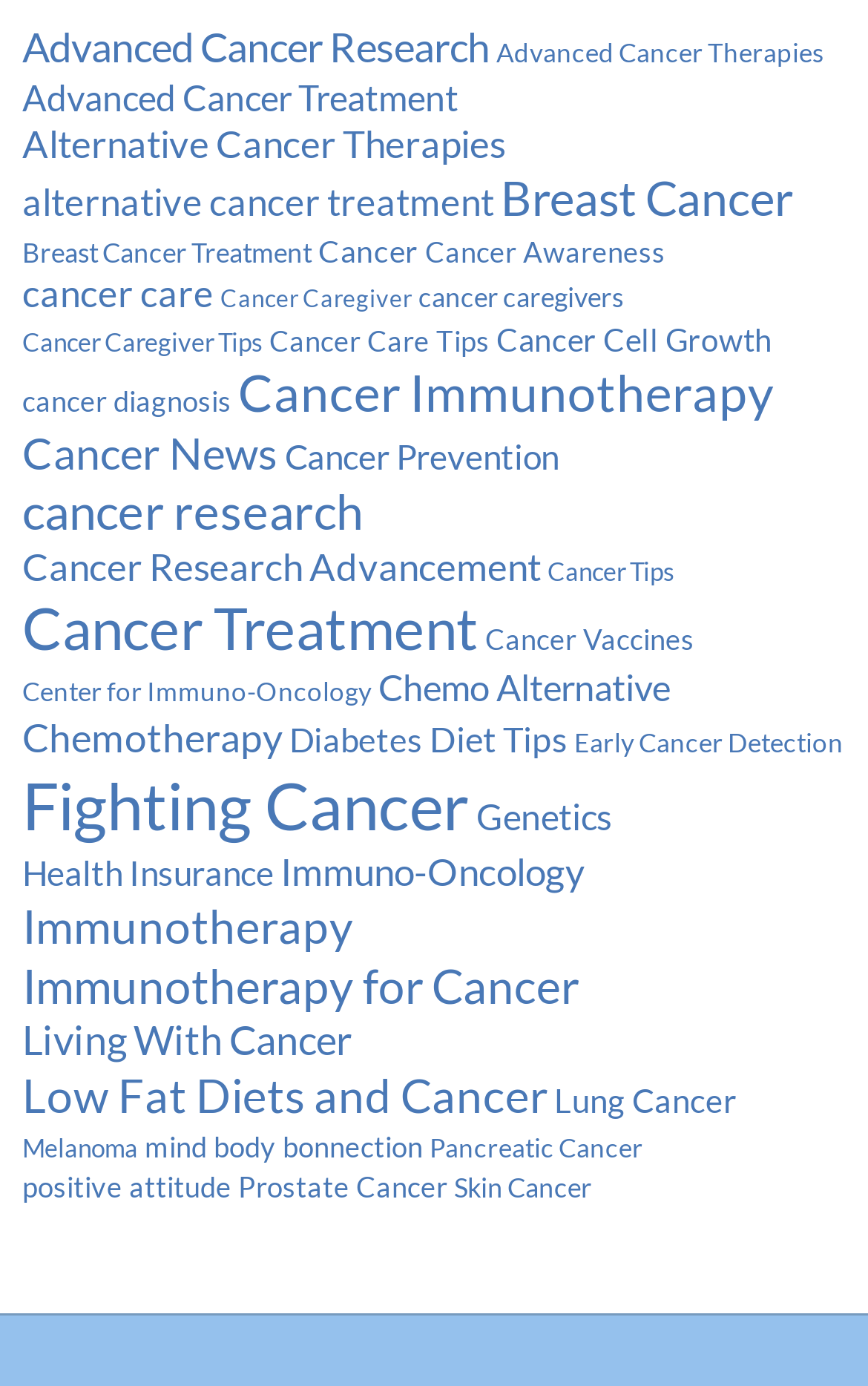Find the bounding box coordinates of the element you need to click on to perform this action: 'Discover Cancer Caregiver Tips'. The coordinates should be represented by four float values between 0 and 1, in the format [left, top, right, bottom].

[0.026, 0.235, 0.303, 0.256]